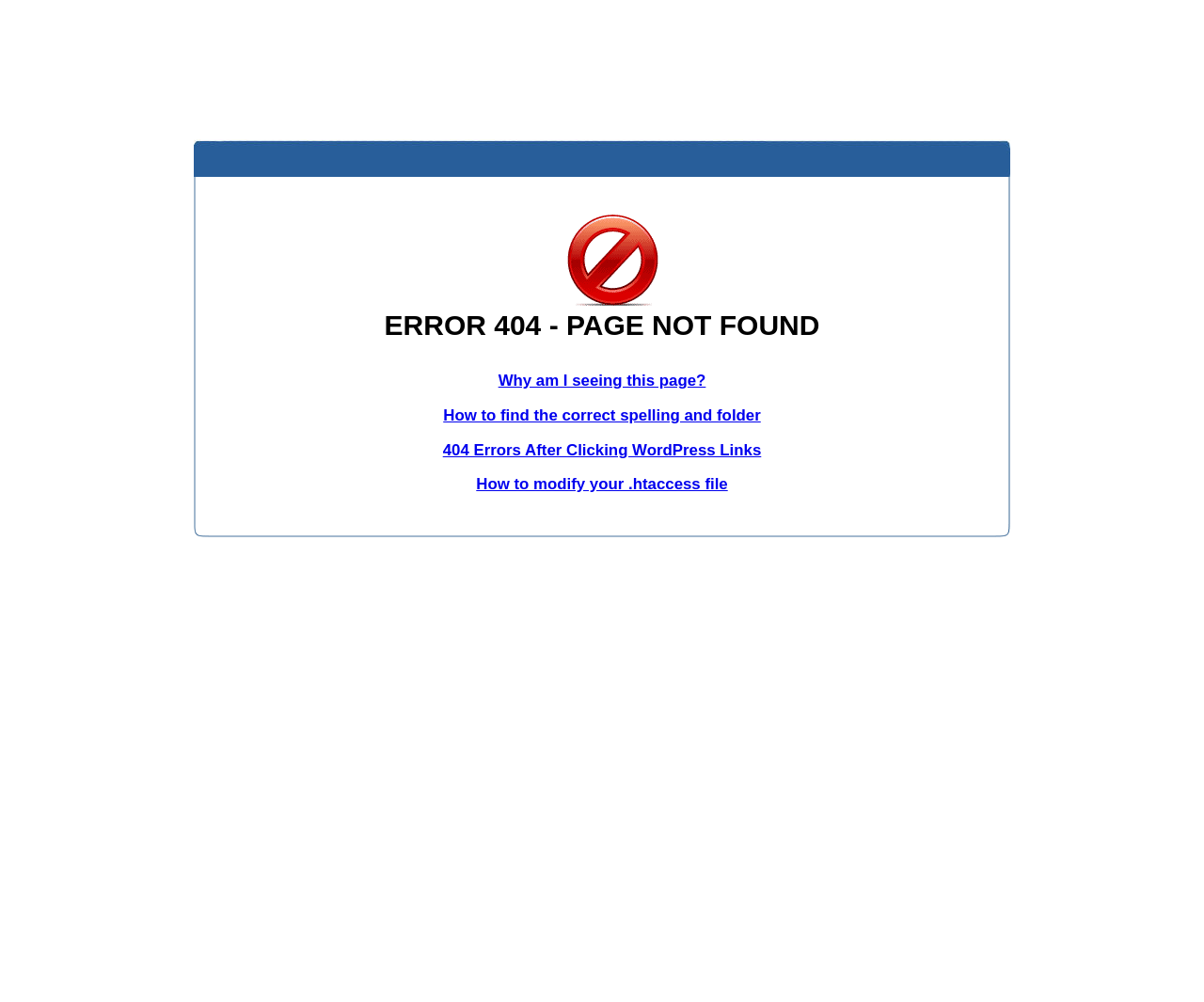What type of error is described on this page?
Using the screenshot, give a one-word or short phrase answer.

404 error